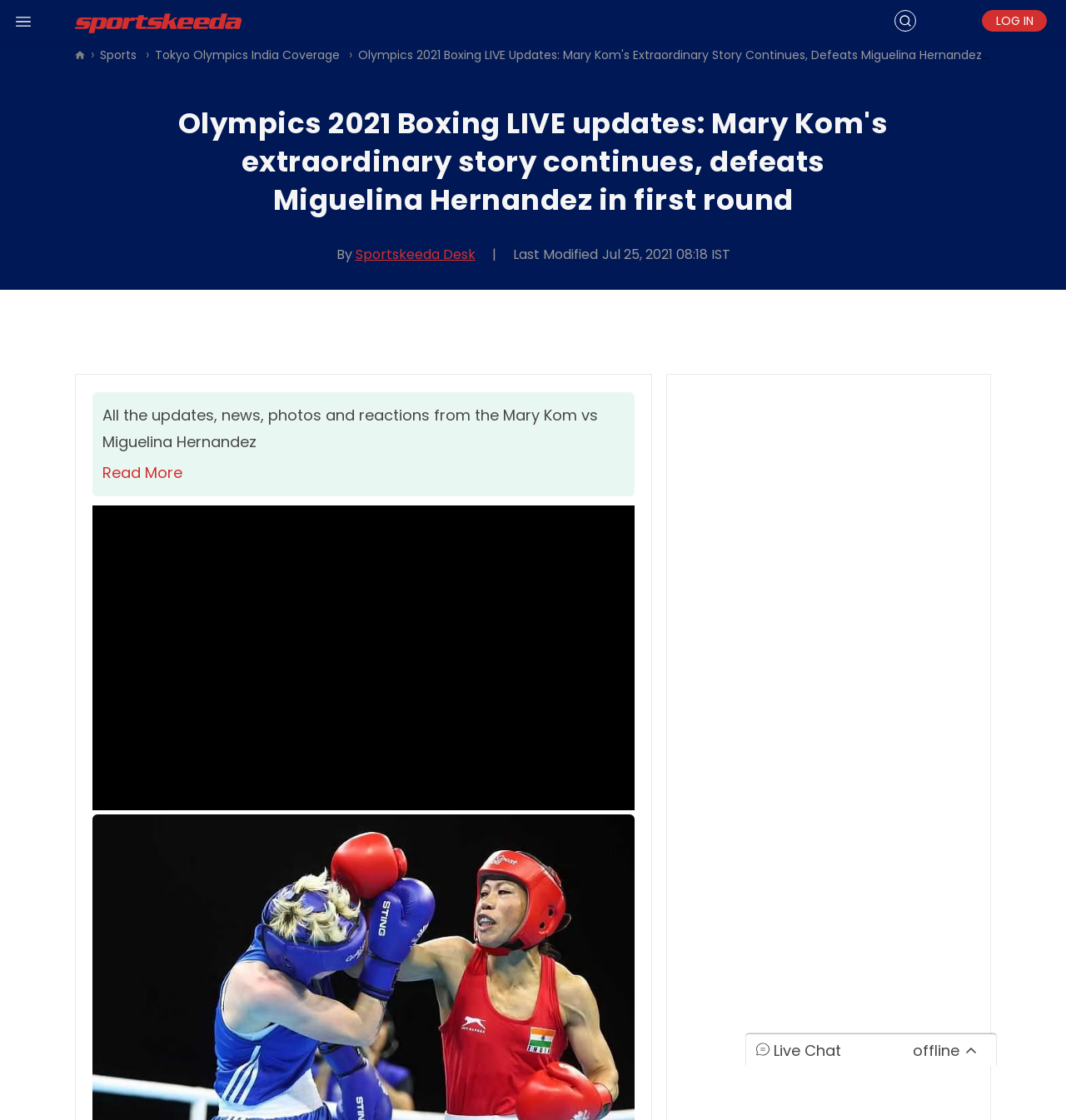Determine and generate the text content of the webpage's headline.

Olympics 2021 Boxing LIVE updates: Mary Kom's extraordinary story continues, defeats Miguelina Hernandez in first round